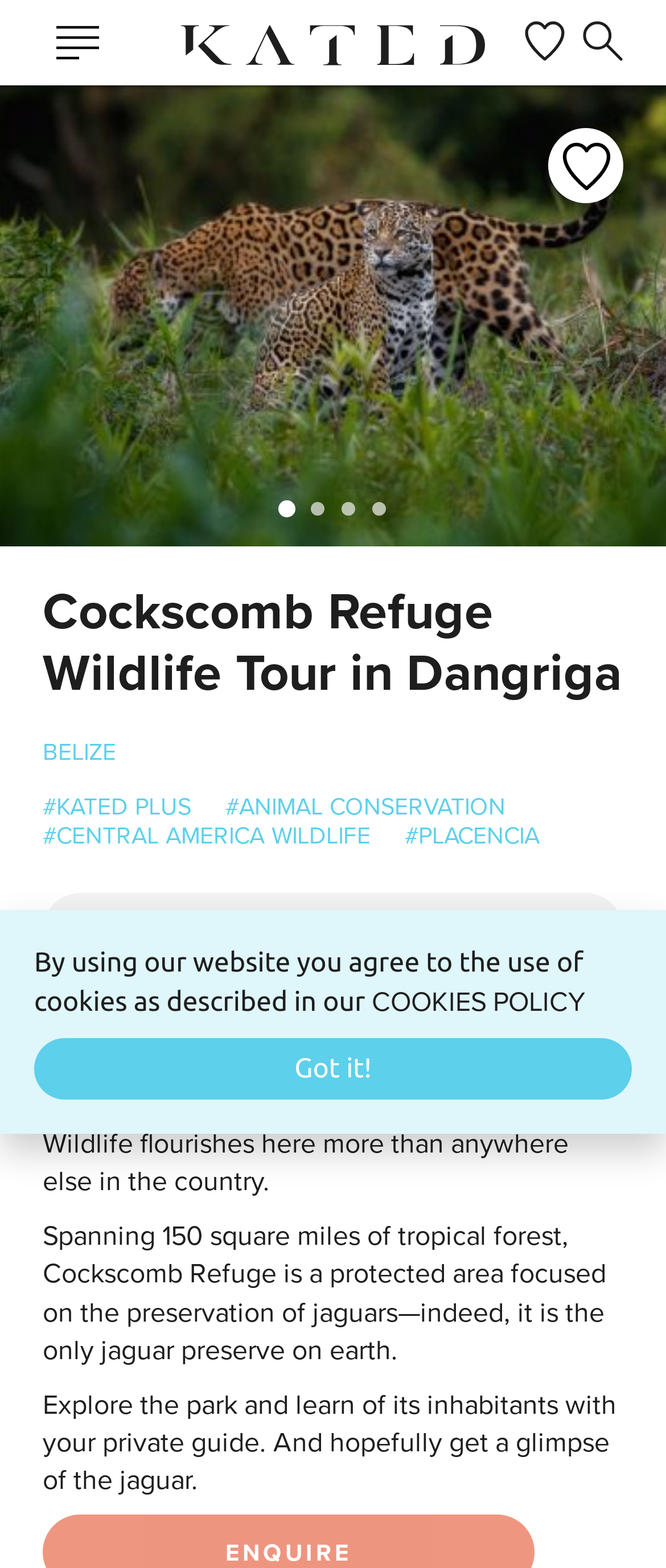Refer to the image and provide an in-depth answer to the question:
What can visitors do in the park?

According to the webpage content, specifically the StaticText element with ID 994, visitors can explore the park and learn of its inhabitants with their private guide, and hopefully get a glimpse of the jaguar.